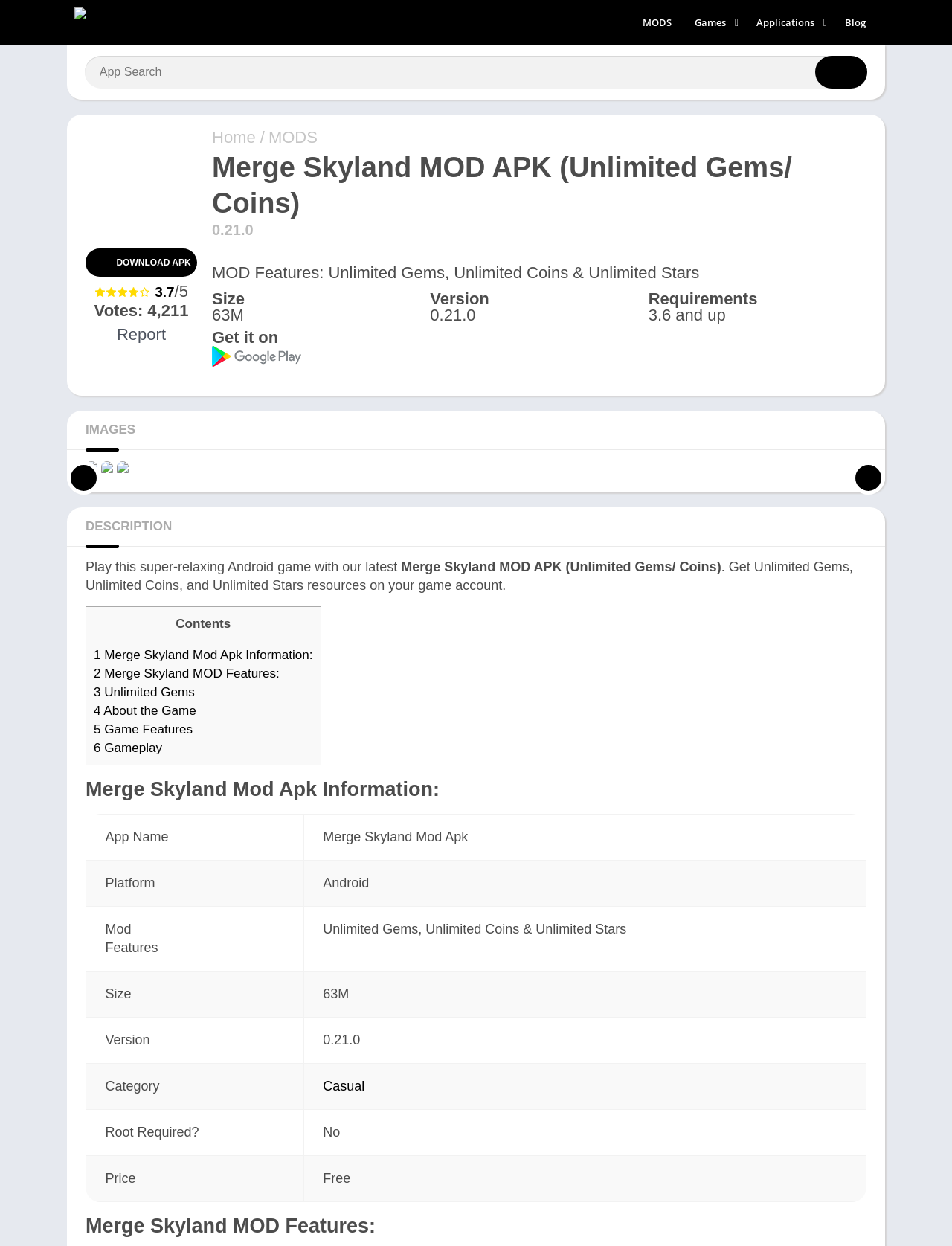Where can the game be downloaded from?
Provide a well-explained and detailed answer to the question.

The webpage provides a link to download the game from Google Play, which is a popular platform for downloading Android games and apps.